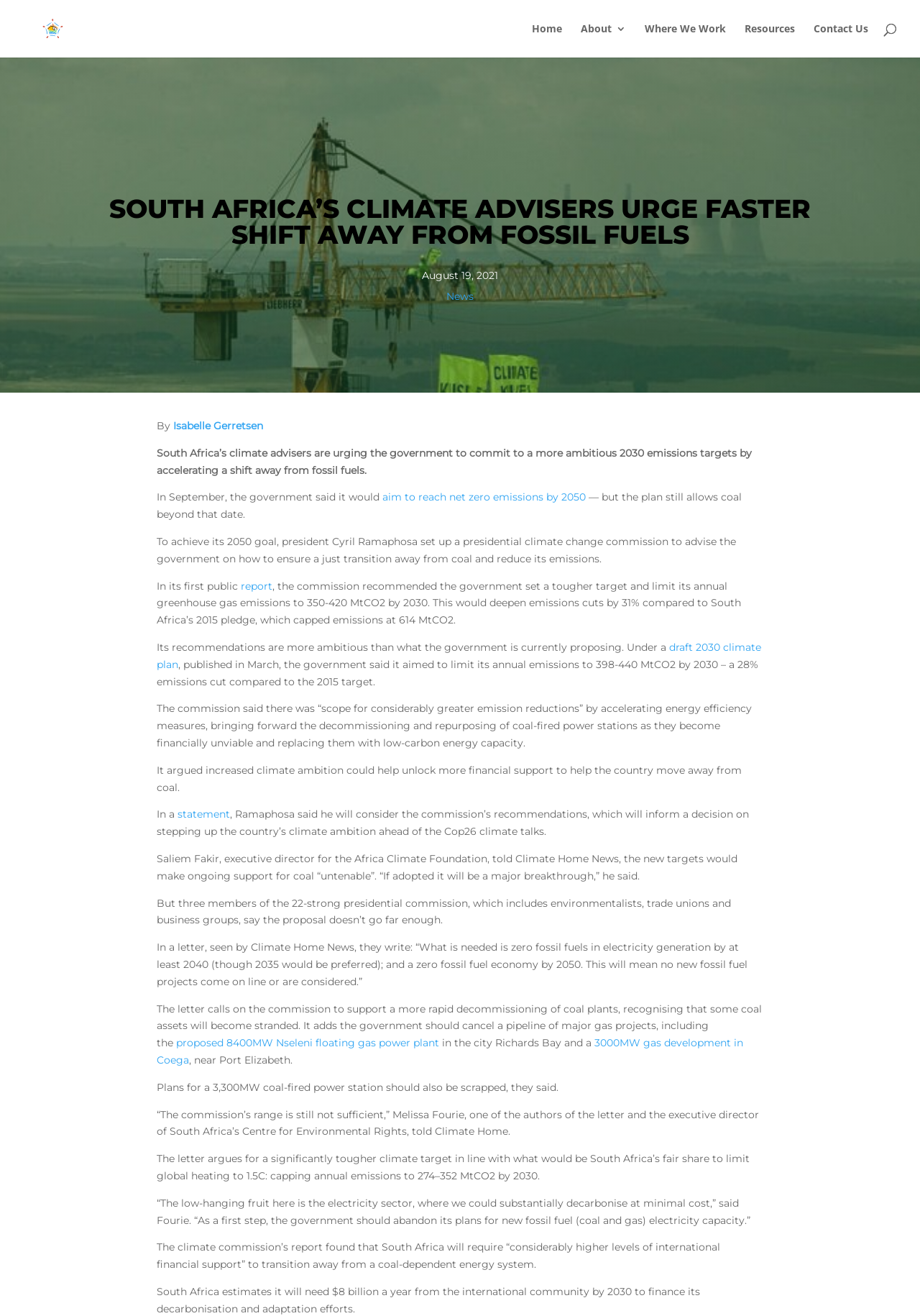Determine the bounding box coordinates for the region that must be clicked to execute the following instruction: "Click the 'Log In' button".

None